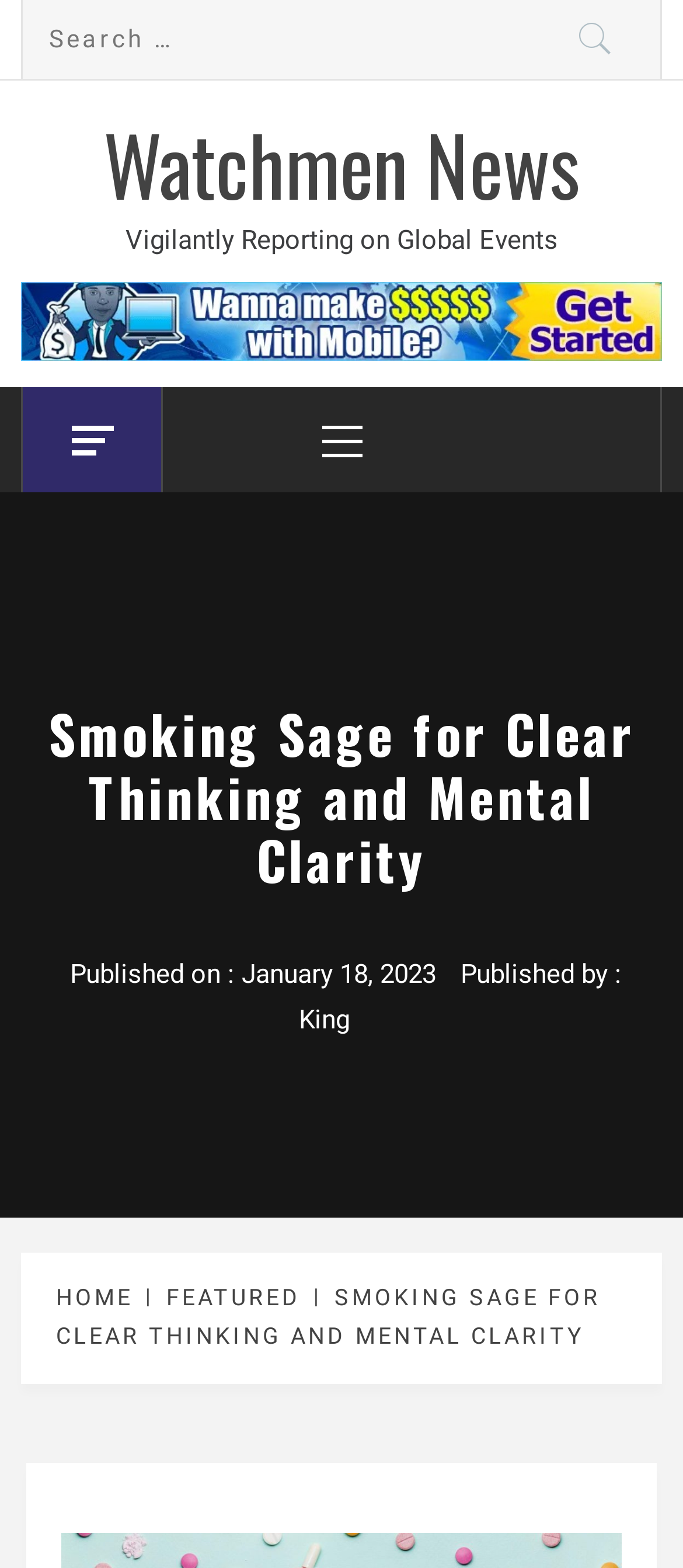Find the bounding box of the UI element described as: "January 18, 2023January 18, 2023". The bounding box coordinates should be given as four float values between 0 and 1, i.e., [left, top, right, bottom].

[0.354, 0.612, 0.638, 0.632]